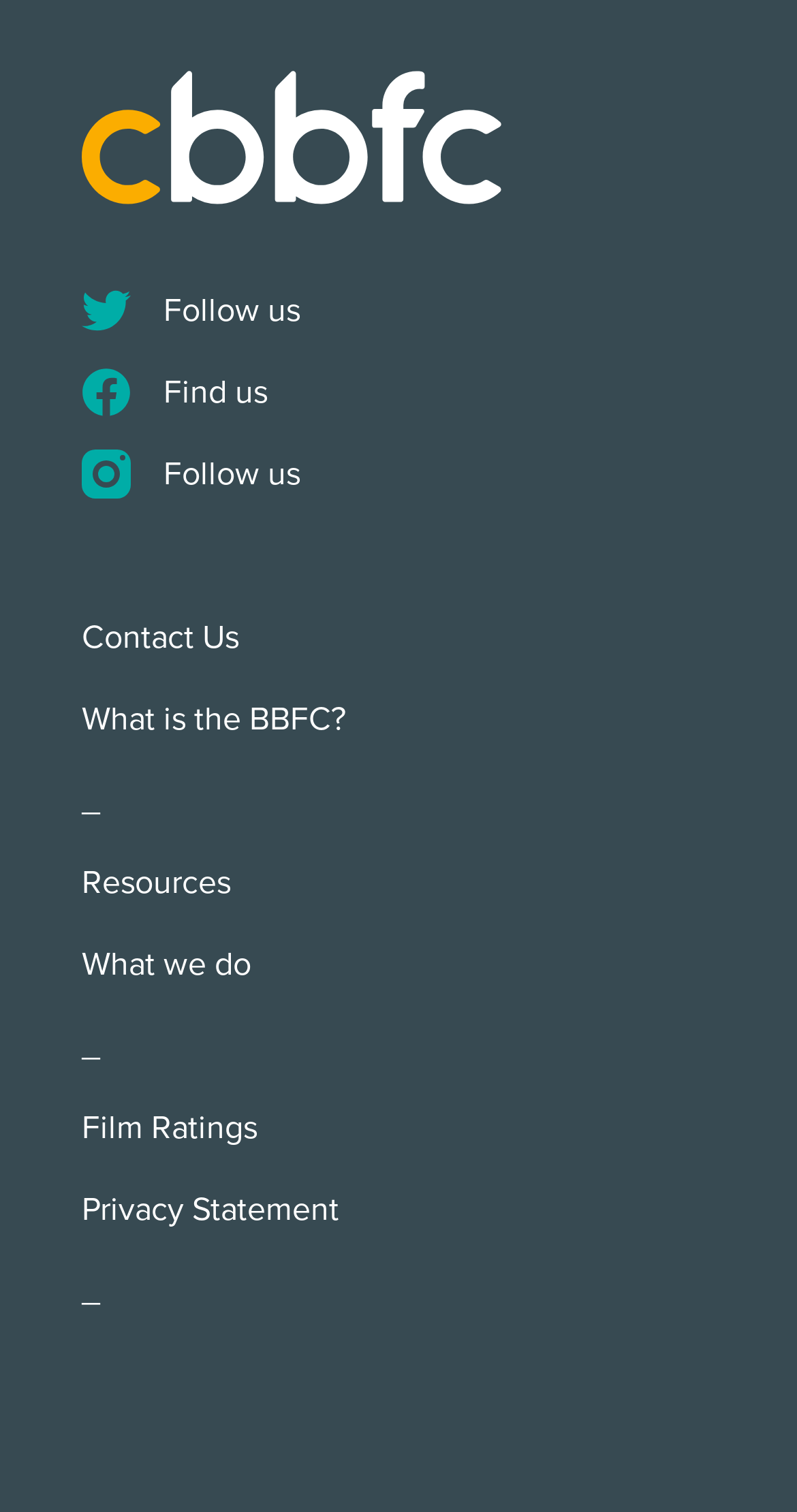Locate the bounding box coordinates of the clickable part needed for the task: "Read about Forward Thinker Problem Solver Leader".

None